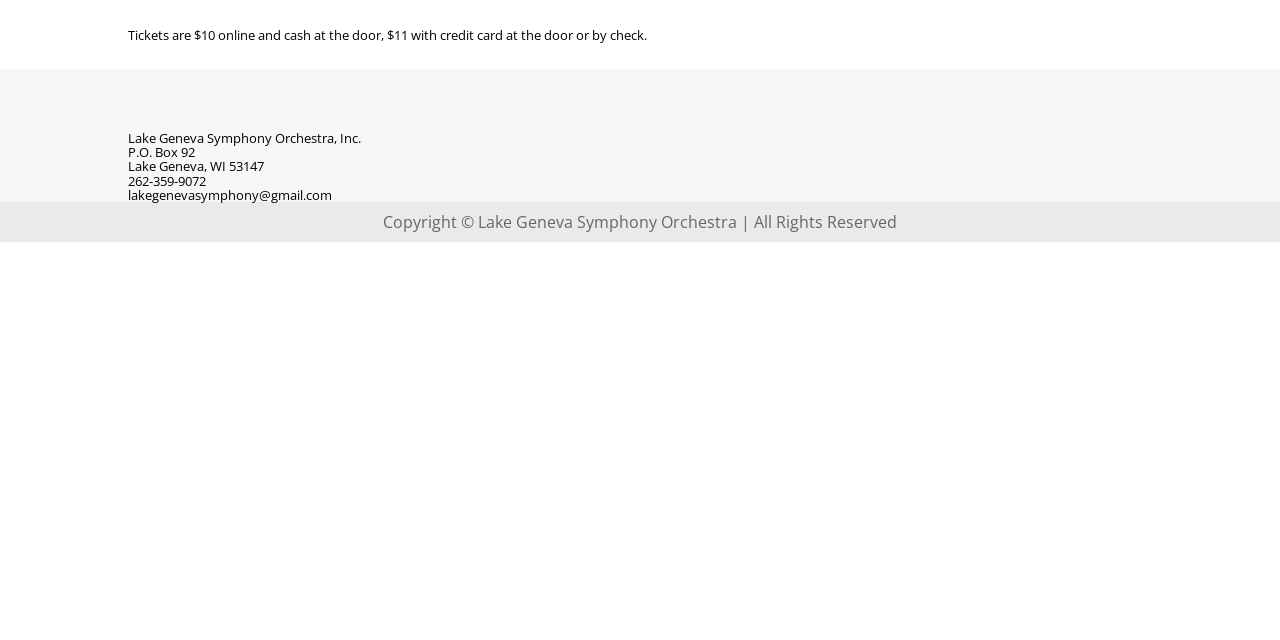Determine the bounding box coordinates for the UI element with the following description: "lakegenevasymphony@gmail.com". The coordinates should be four float numbers between 0 and 1, represented as [left, top, right, bottom].

[0.1, 0.29, 0.259, 0.318]